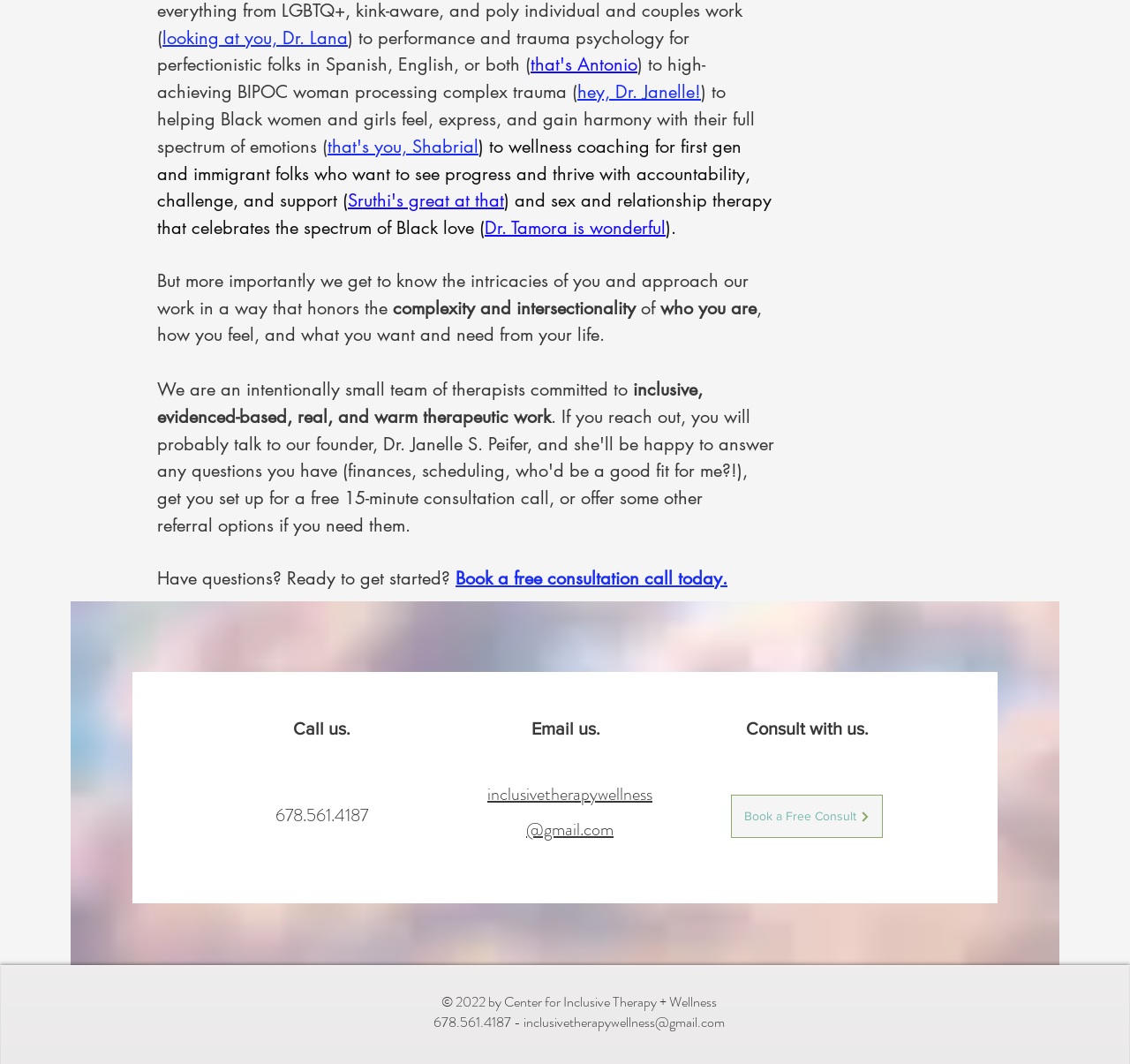Please give the bounding box coordinates of the area that should be clicked to fulfill the following instruction: "Book a Free Consult". The coordinates should be in the format of four float numbers from 0 to 1, i.e., [left, top, right, bottom].

[0.647, 0.747, 0.781, 0.788]